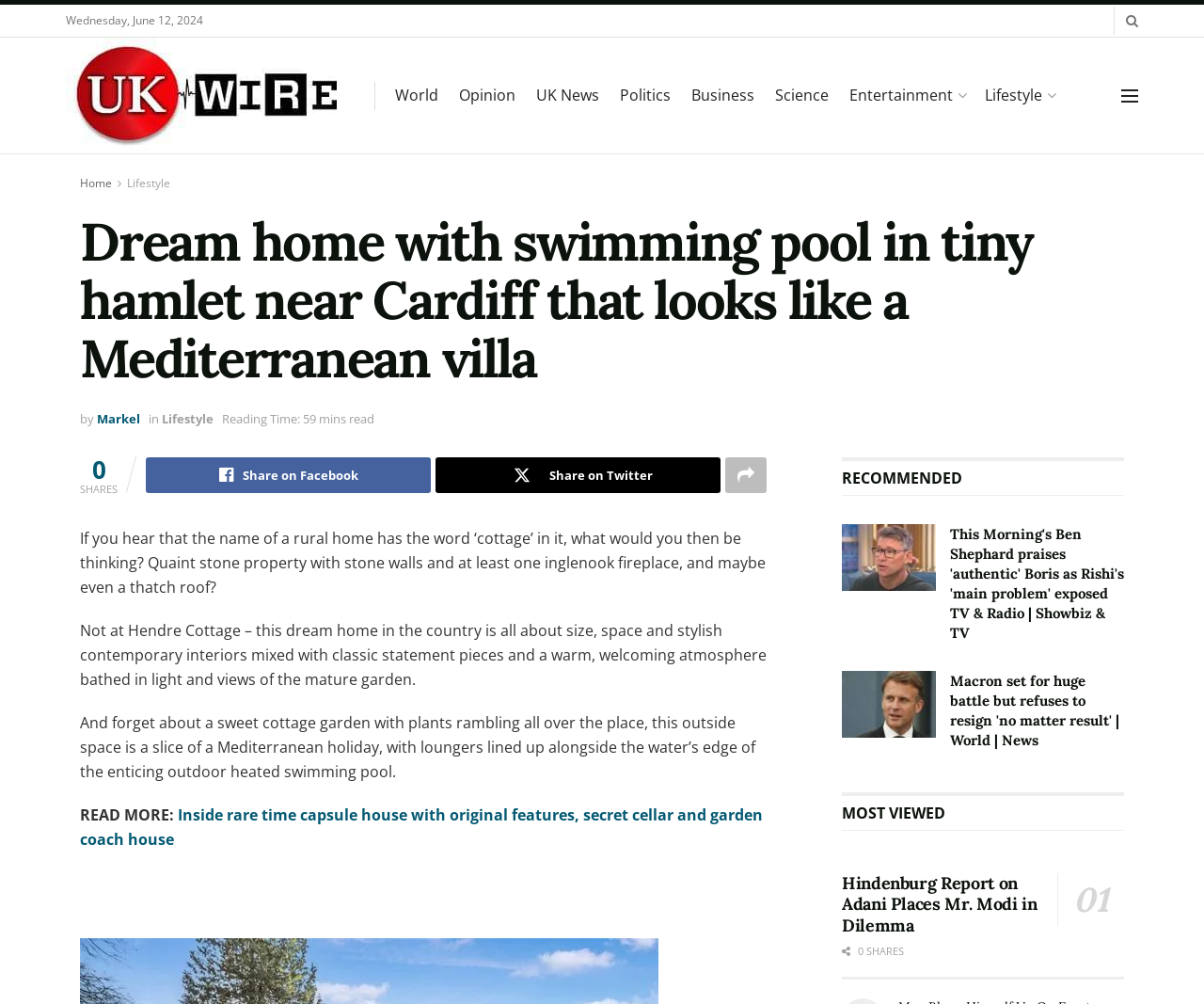Could you determine the bounding box coordinates of the clickable element to complete the instruction: "Visit the UIC website"? Provide the coordinates as four float numbers between 0 and 1, i.e., [left, top, right, bottom].

None